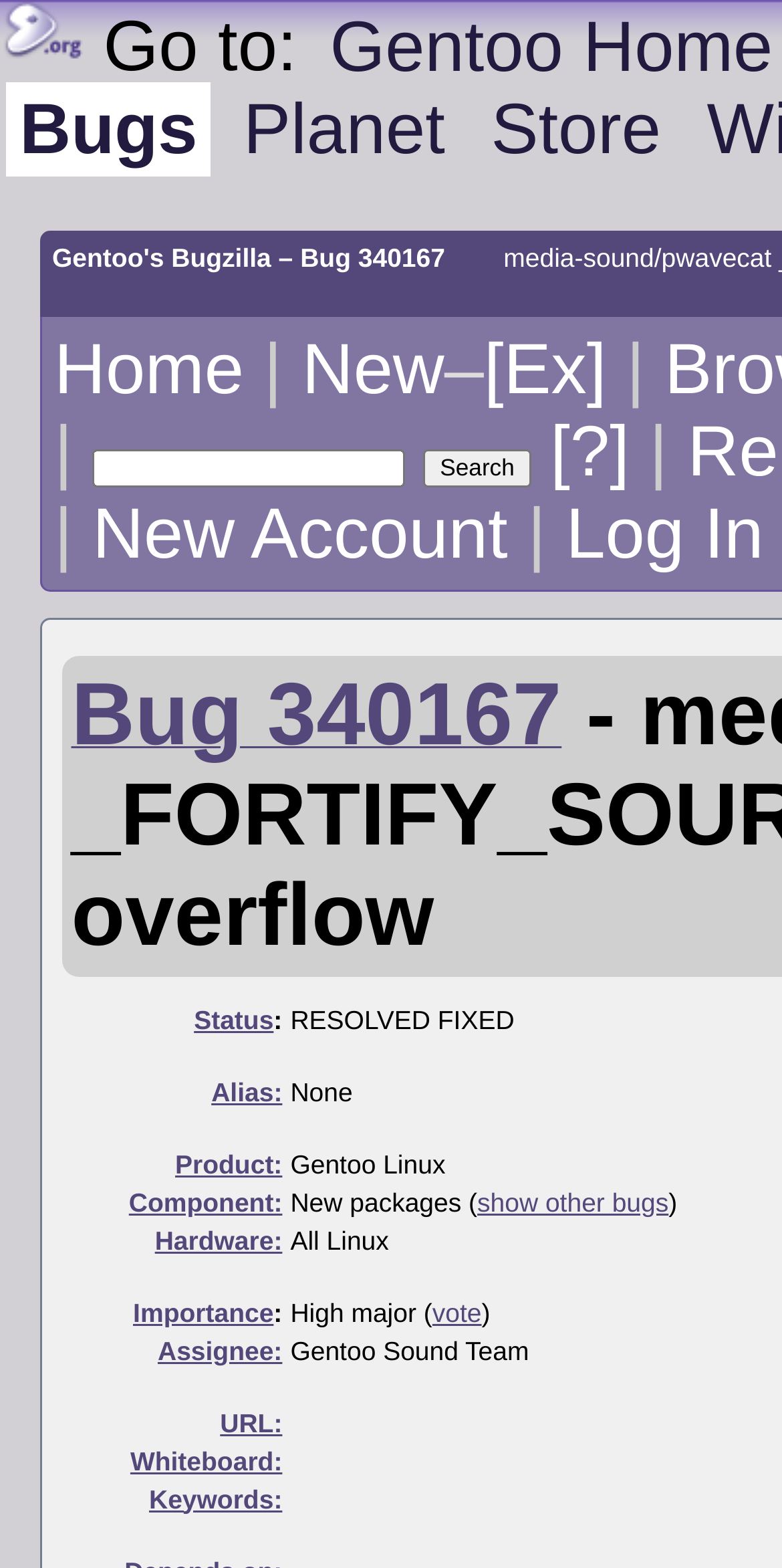Locate the bounding box coordinates of the region to be clicked to comply with the following instruction: "Search for a keyword". The coordinates must be four float numbers between 0 and 1, in the form [left, top, right, bottom].

[0.118, 0.287, 0.518, 0.311]